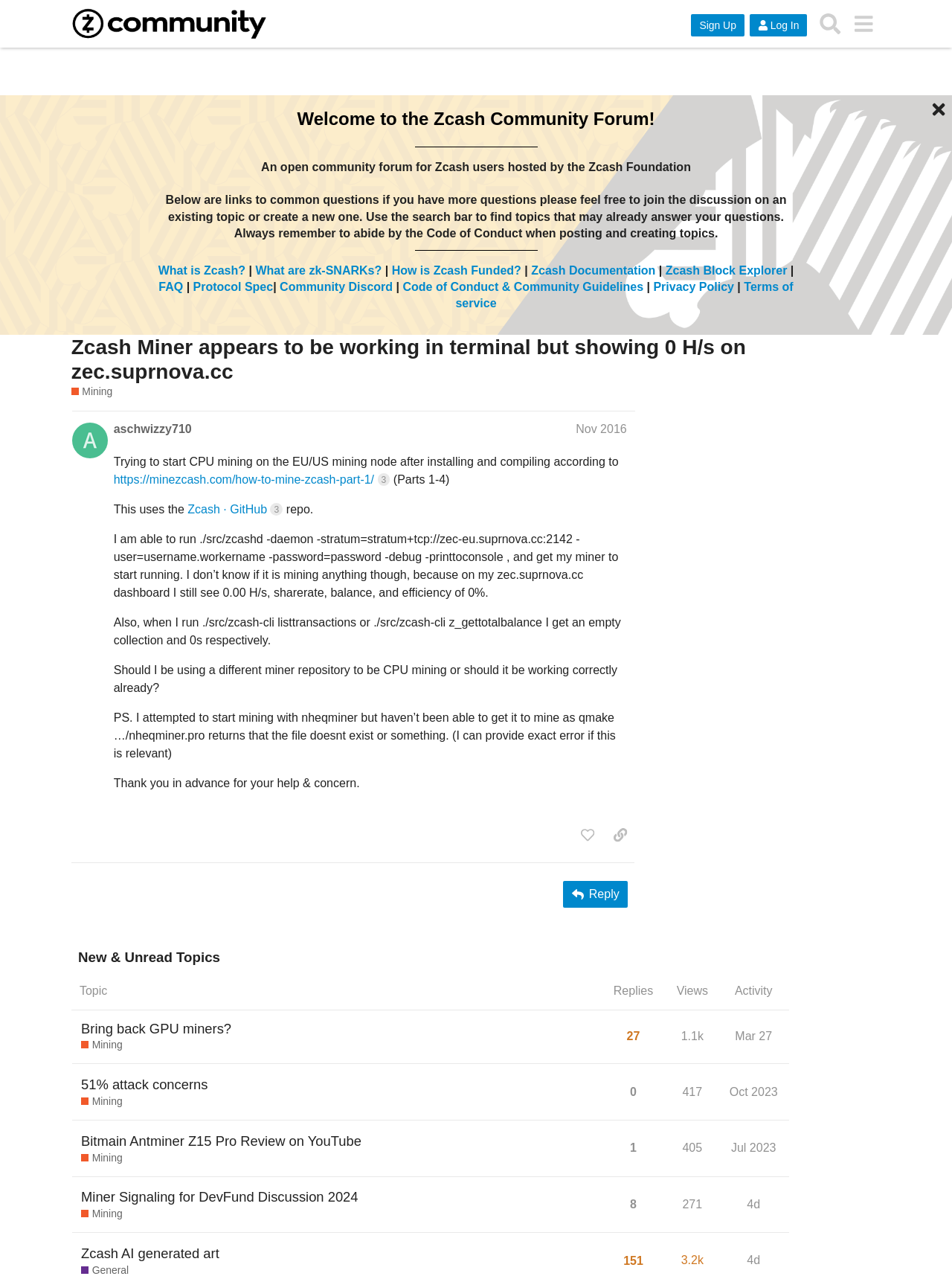Find the bounding box coordinates of the clickable element required to execute the following instruction: "Click the 'Sign Up' button". Provide the coordinates as four float numbers between 0 and 1, i.e., [left, top, right, bottom].

[0.726, 0.011, 0.782, 0.028]